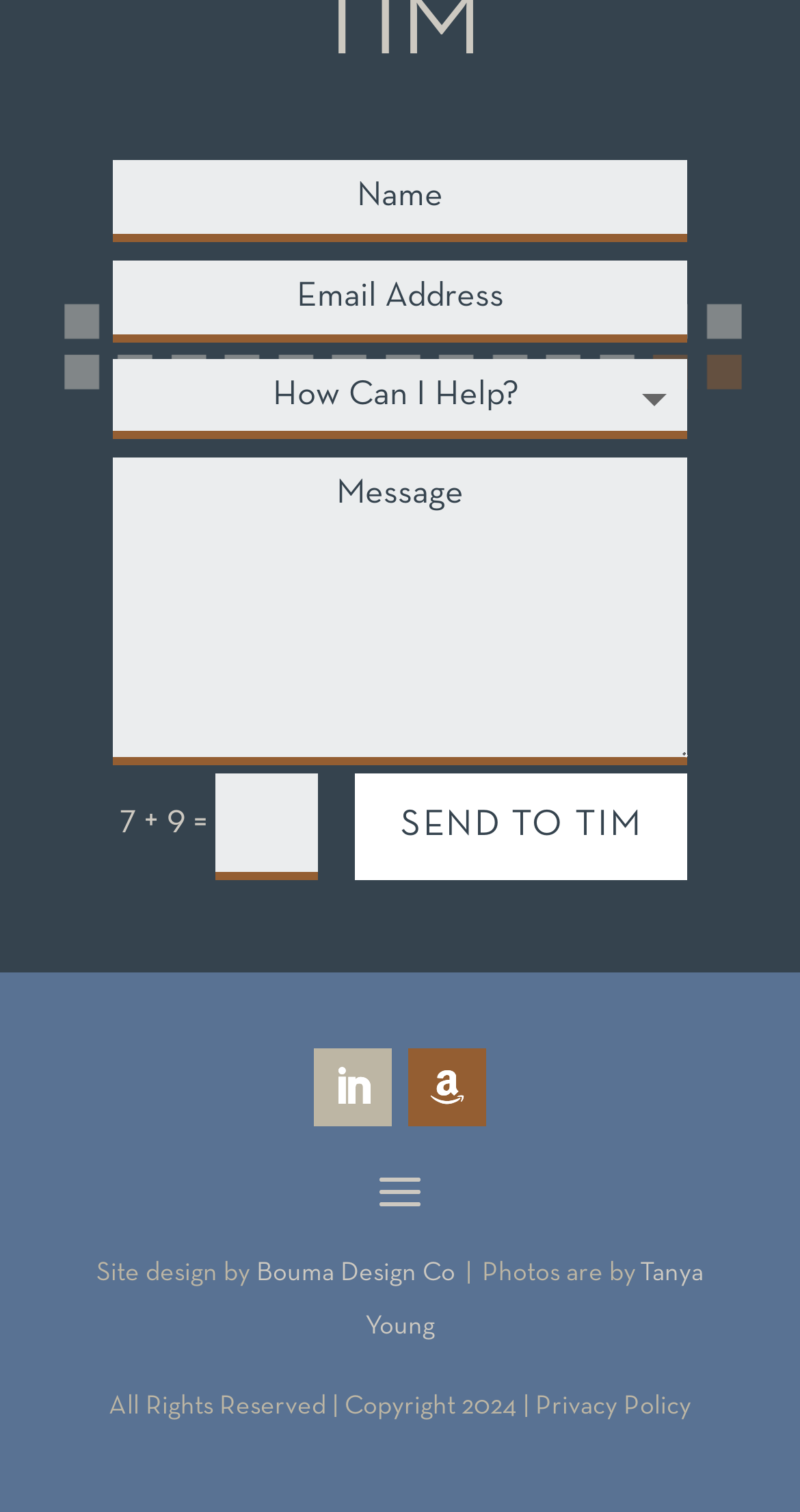Using floating point numbers between 0 and 1, provide the bounding box coordinates in the format (top-left x, top-left y, bottom-right x, bottom-right y). Locate the UI element described here: Follow

[0.51, 0.702, 0.608, 0.754]